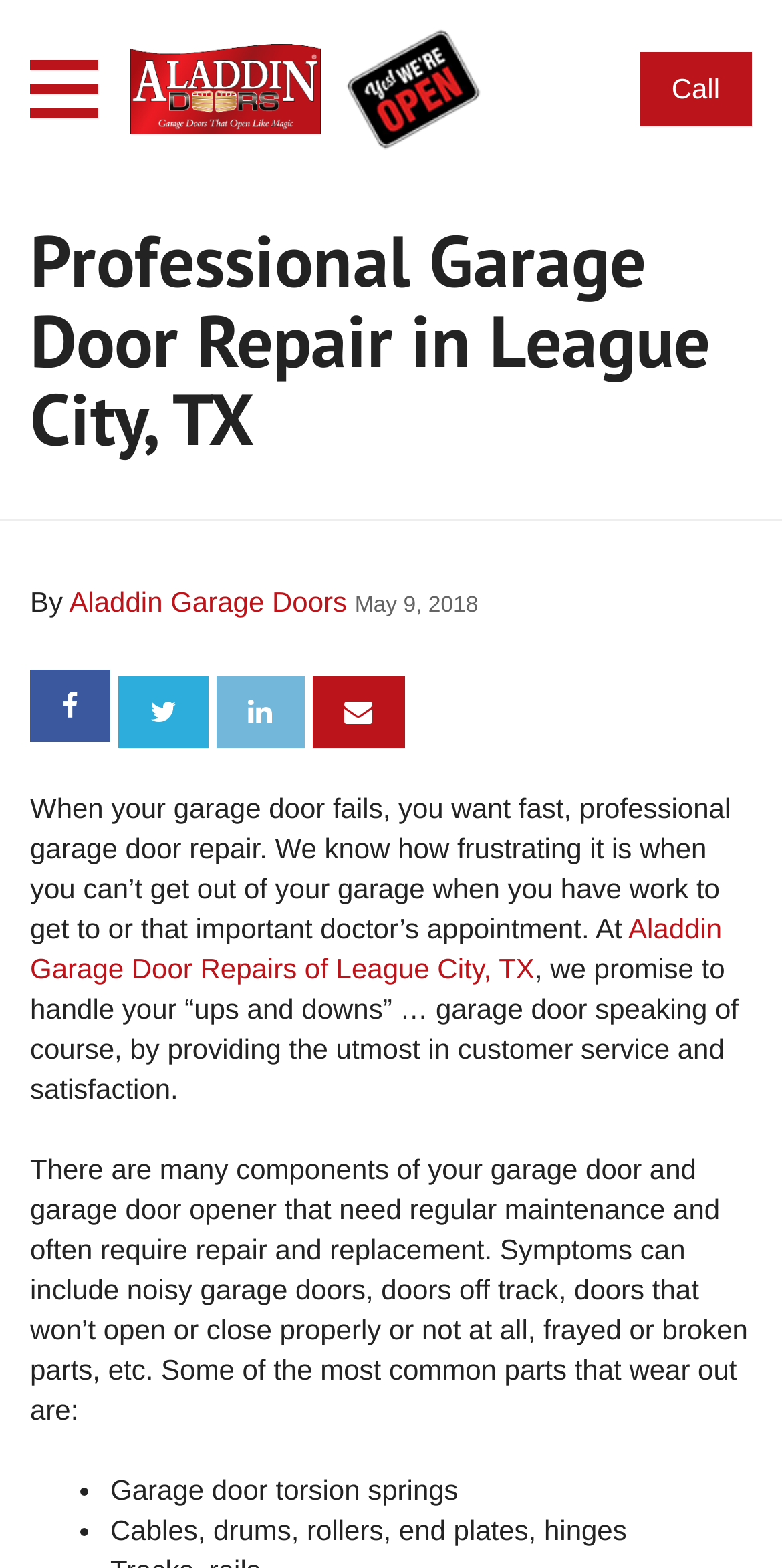Give the bounding box coordinates for this UI element: "About Us". The coordinates should be four float numbers between 0 and 1, arranged as [left, top, right, bottom].

None